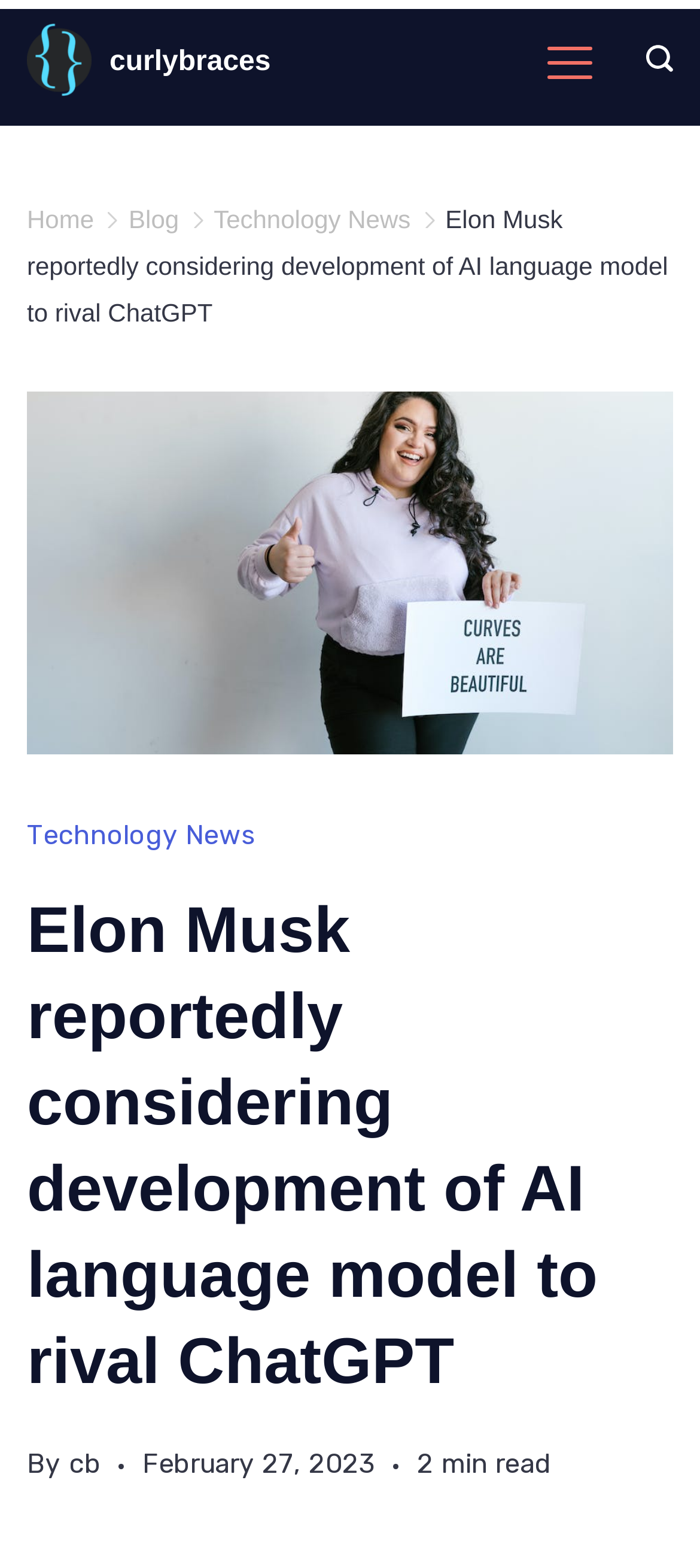How long does it take to read the article?
Look at the image and answer with only one word or phrase.

2 min